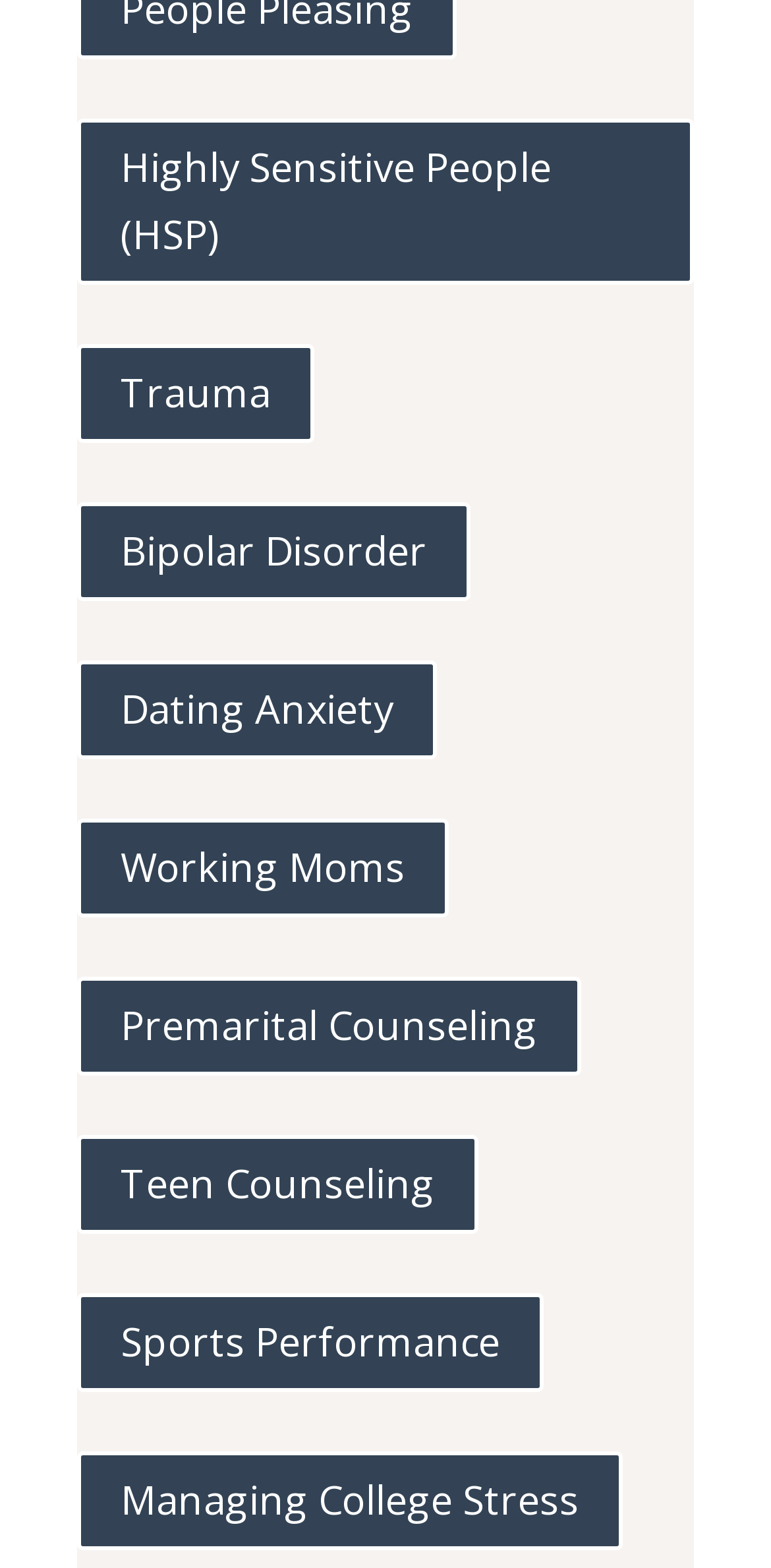Locate the bounding box coordinates of the UI element described by: "Managing College Stress". Provide the coordinates as four float numbers between 0 and 1, formatted as [left, top, right, bottom].

[0.1, 0.926, 0.808, 0.989]